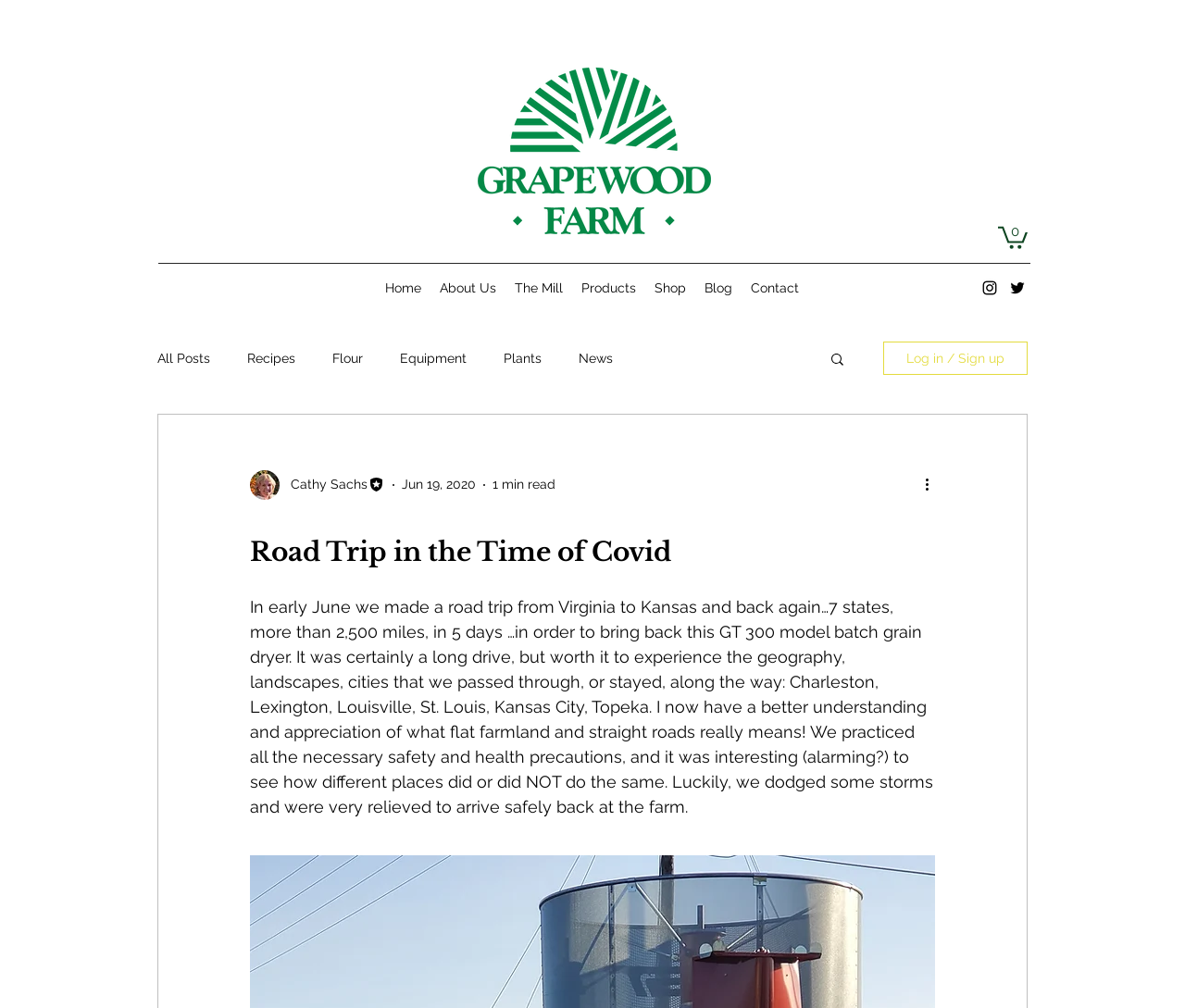Please specify the bounding box coordinates of the region to click in order to perform the following instruction: "Log in or sign up".

[0.745, 0.339, 0.867, 0.372]